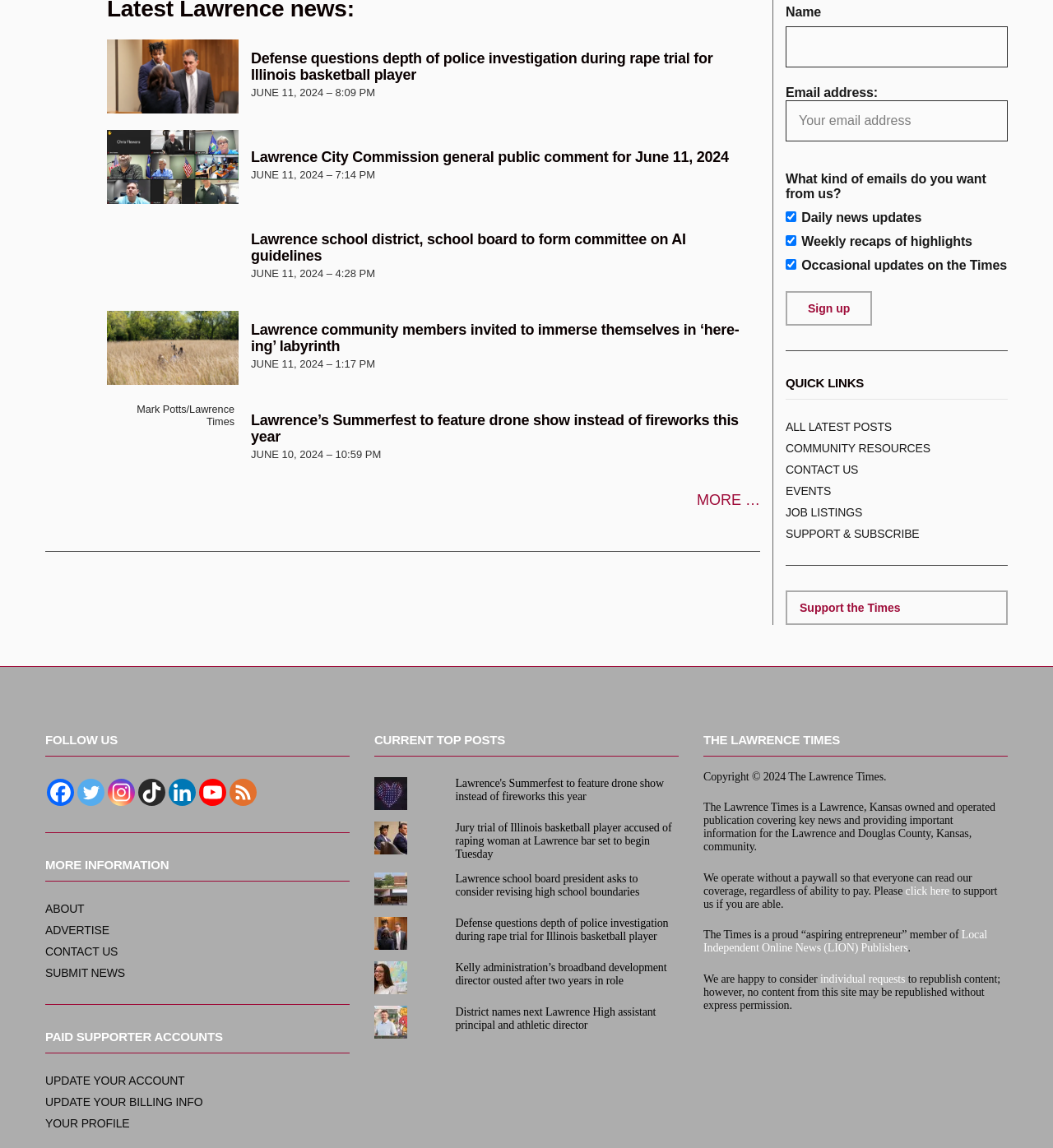Point out the bounding box coordinates of the section to click in order to follow this instruction: "Follow on Facebook".

[0.045, 0.678, 0.07, 0.702]